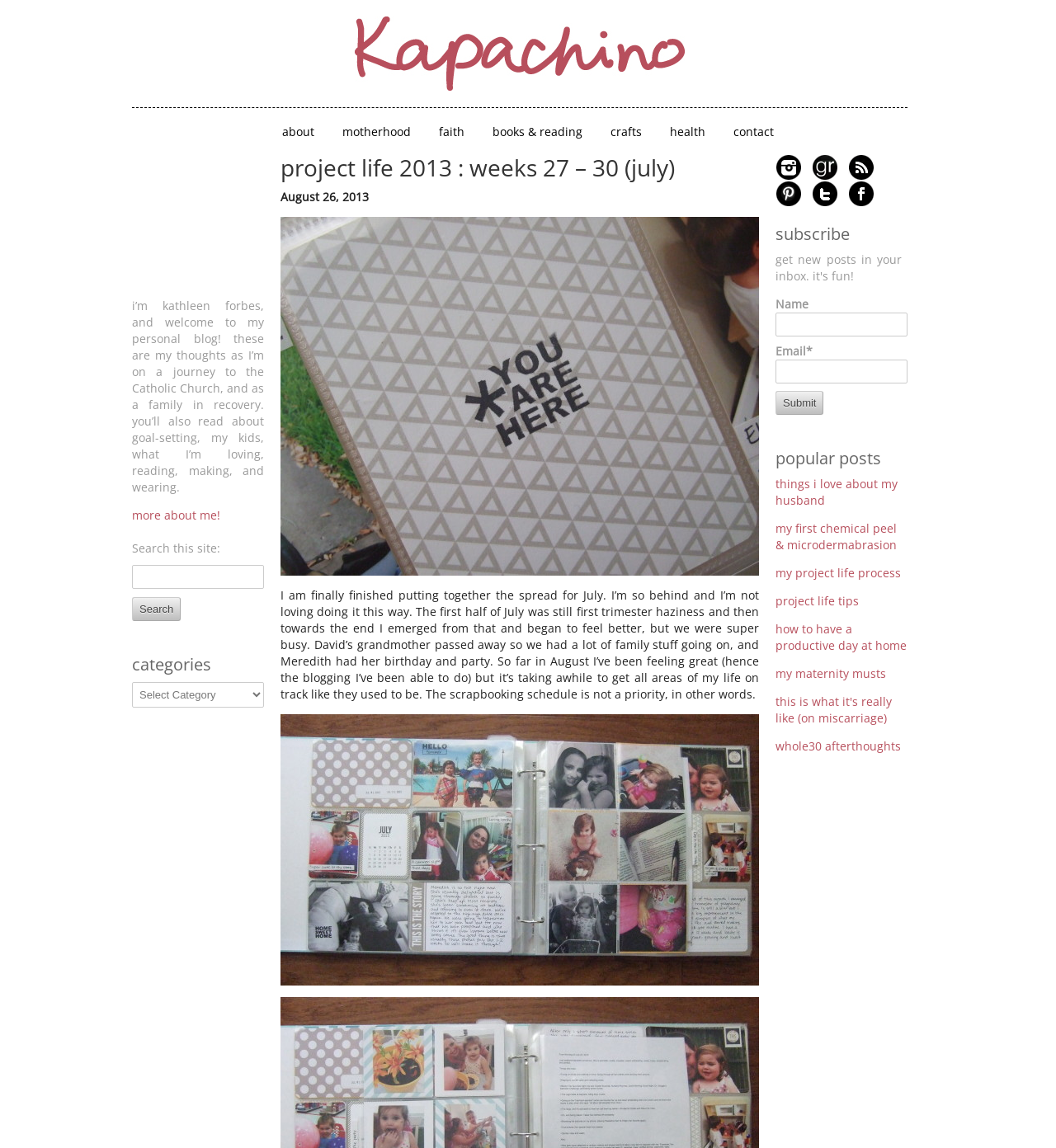What is the author's current state in August?
Provide a detailed answer to the question, using the image to inform your response.

According to the text, the author mentions that 'So far in August I’ve been feeling great', indicating that they are in a good state of mind and health during that time.